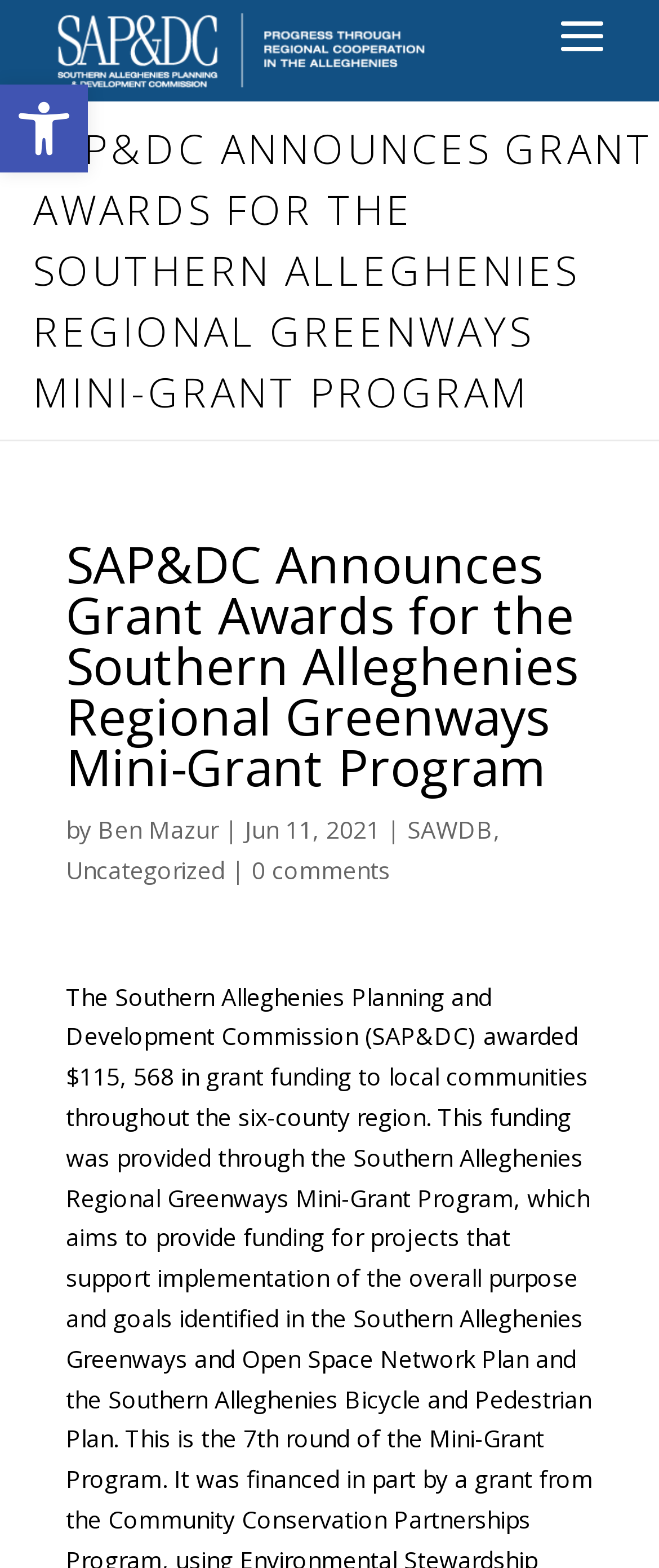Use a single word or phrase to answer the following:
How much funding was provided?

$115,568